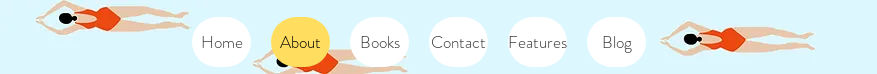How many navigation options are mentioned in the caption?
Refer to the image and answer the question using a single word or phrase.

6